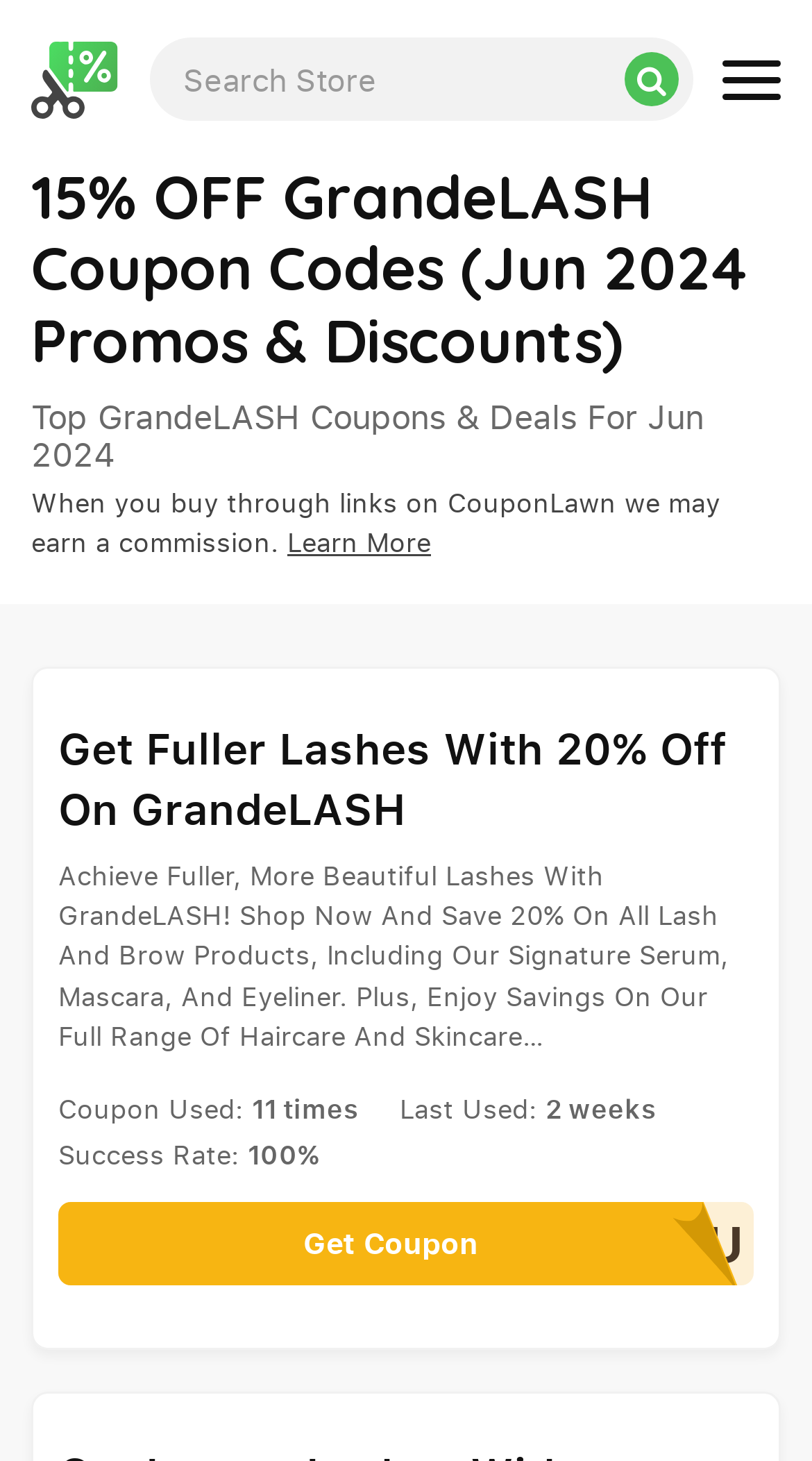Offer an extensive depiction of the webpage and its key elements.

The webpage appears to be a coupon and discount page for GrandeLASH products. At the top left corner, there is a logo image and a link to the logo. Next to the logo, there is a search box with a placeholder text "Search Store". On the right side of the search box, there are two buttons, one of which is likely a search button.

Below the search box, there is a large heading that reads "15% OFF GrandeLASH Coupon Codes (Jun 2024 Promos & Discounts)". Underneath this heading, there is another heading that says "Top GrandeLASH Coupons & Deals For Jun 2024". 

Following this, there is a paragraph of text that explains how the website earns a commission when users buy through links on the page. There is also a "Learn More" link next to this text.

The main content of the page is a coupon offer for GrandeLASH products. The offer is headed by a title "Get Fuller Lashes With 20% Off On GrandeLASH" and is followed by a descriptive paragraph that explains the offer. Below the offer description, there are several lines of text that provide additional information about the coupon, including the number of times it has been used, the last time it was used, and its success rate.

Finally, there is a call-to-action link "QHUBRU Get Coupon" at the bottom of the page, which likely allows users to redeem the coupon.